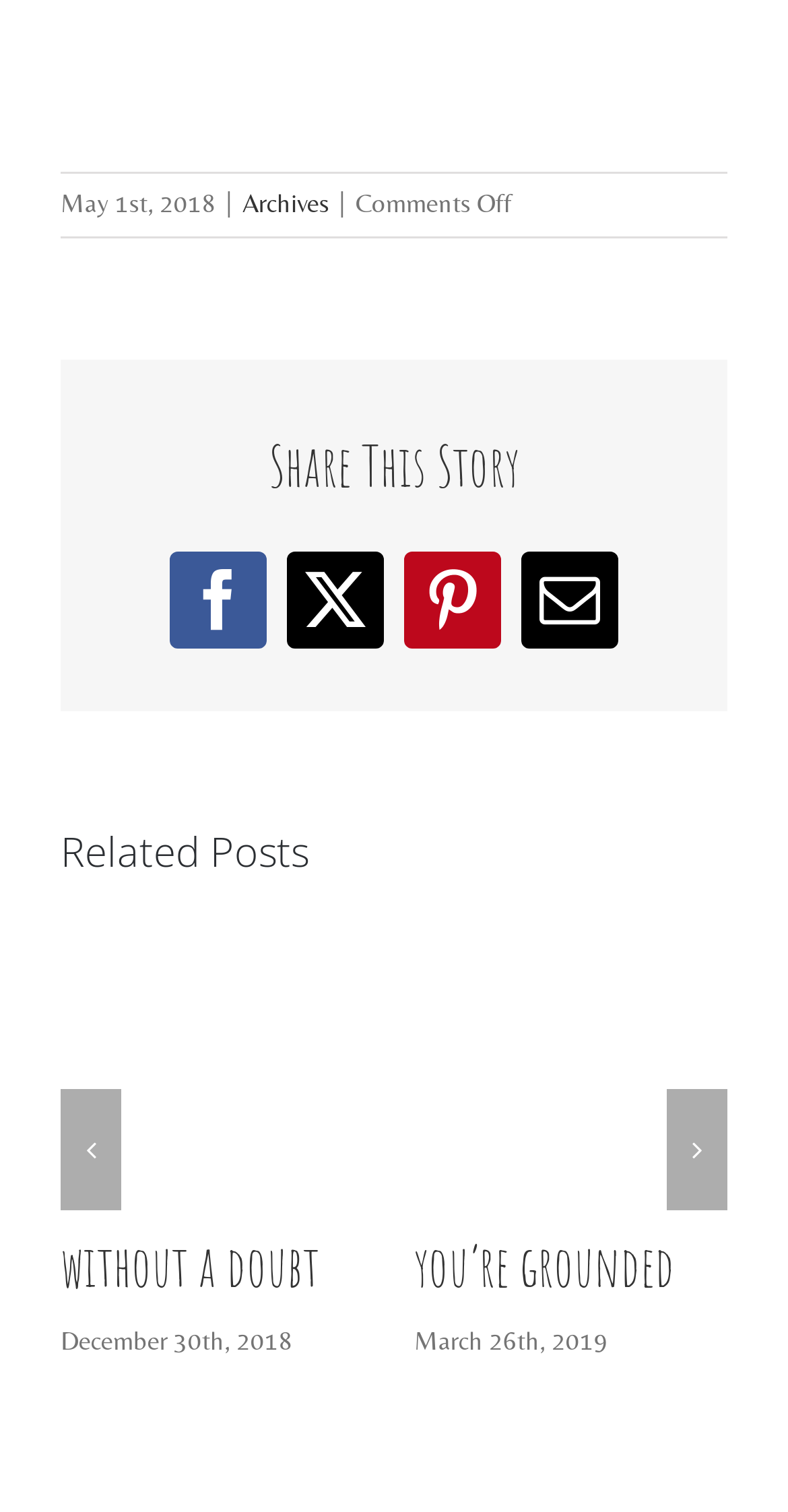Find the bounding box coordinates of the clickable area required to complete the following action: "View related post 'you’re grounded'".

[0.077, 0.621, 0.474, 0.78]